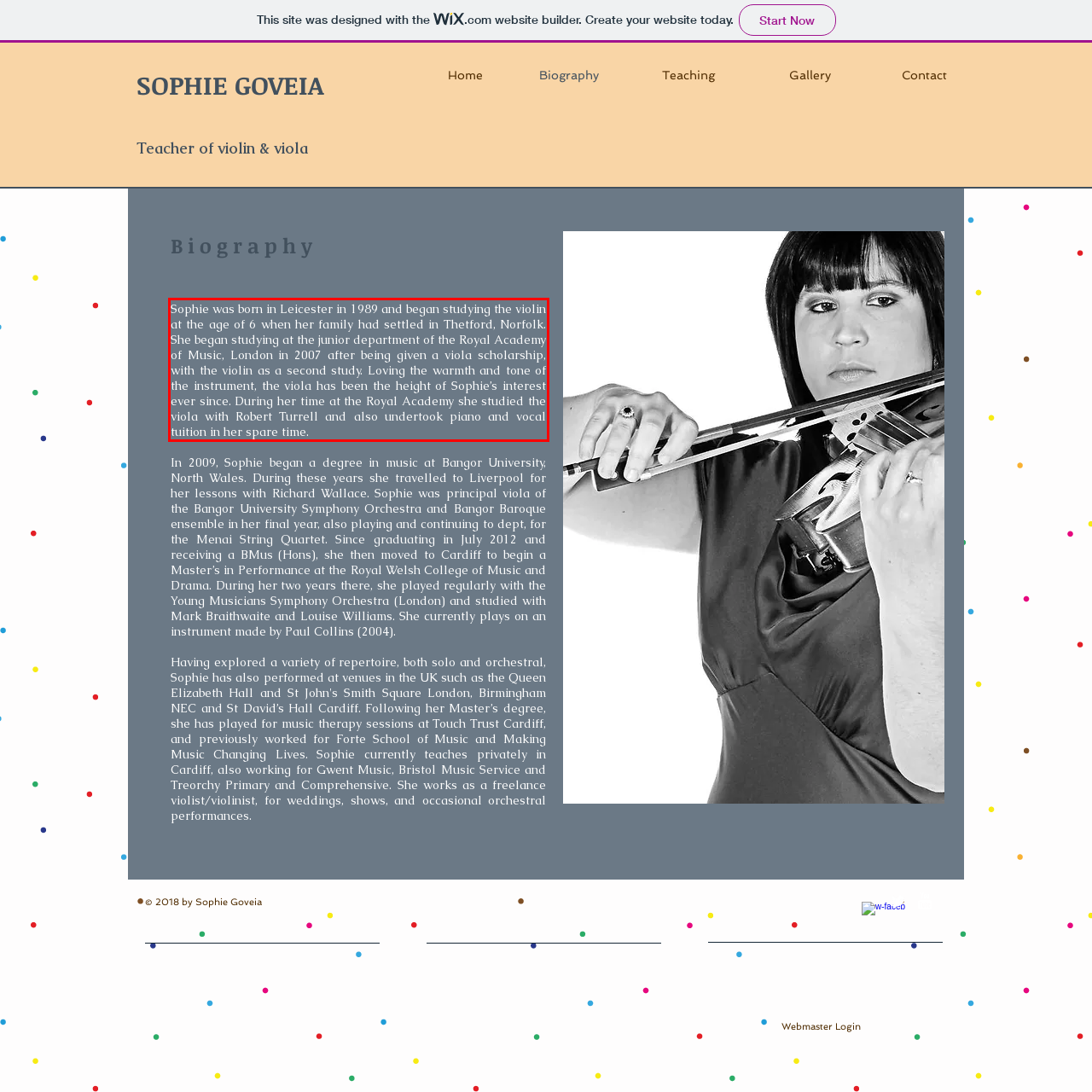Within the screenshot of a webpage, identify the red bounding box and perform OCR to capture the text content it contains.

Sophie was born in Leicester in 1989 and began studying the violin at the age of 6 when her family had settled in Thetford, Norfolk. She began studying at the junior department of the Royal Academy of Music, London in 2007 after being given a viola scholarship, with the violin as a second study. Loving the warmth and tone of the instrument, the viola has been the height of Sophie’s interest ever since. During her time at the Royal Academy she studied the viola with Robert Turrell and also undertook piano and vocal tuition in her spare time.